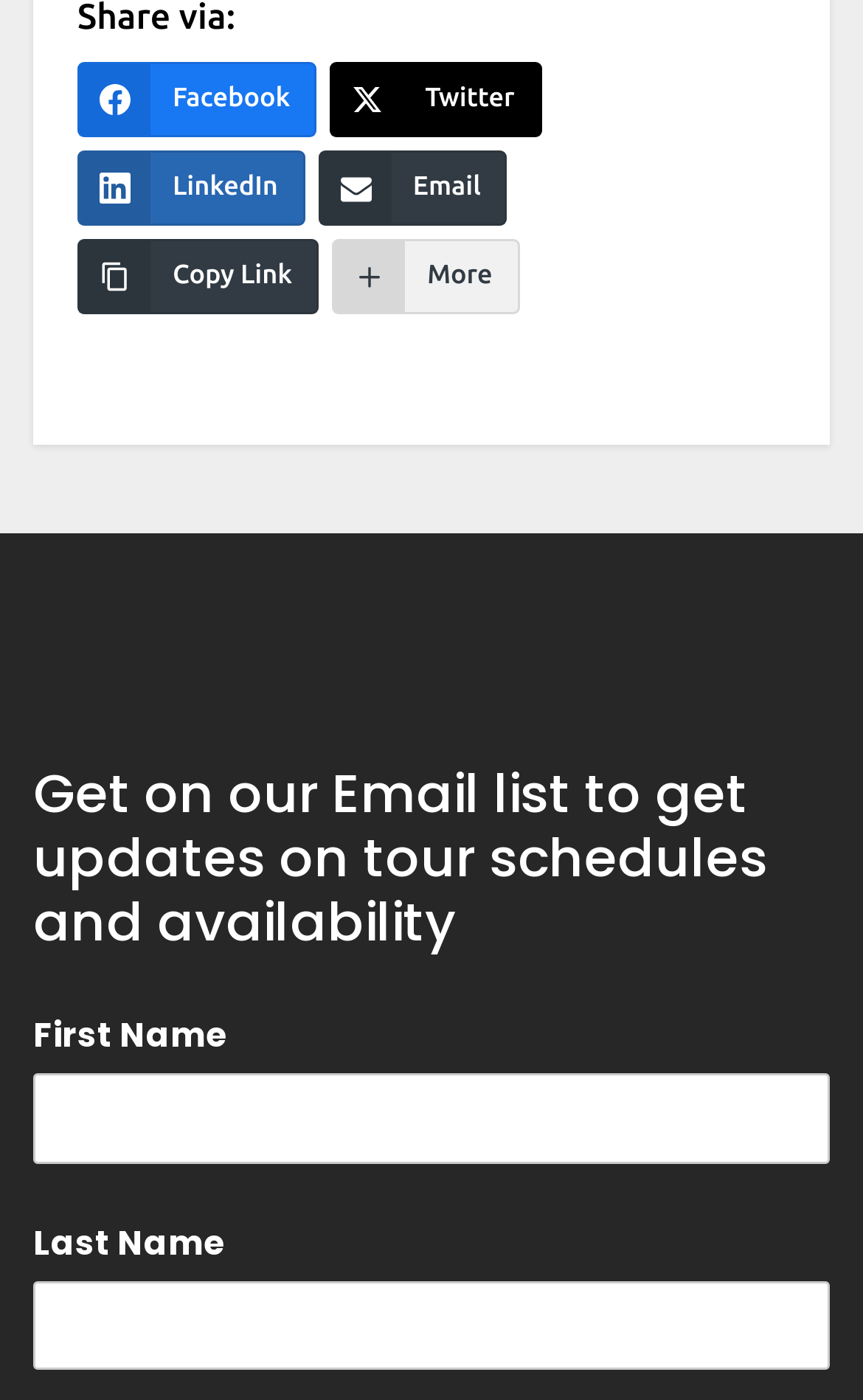Given the element description: "Twitter", predict the bounding box coordinates of this UI element. The coordinates must be four float numbers between 0 and 1, given as [left, top, right, bottom].

[0.382, 0.044, 0.627, 0.097]